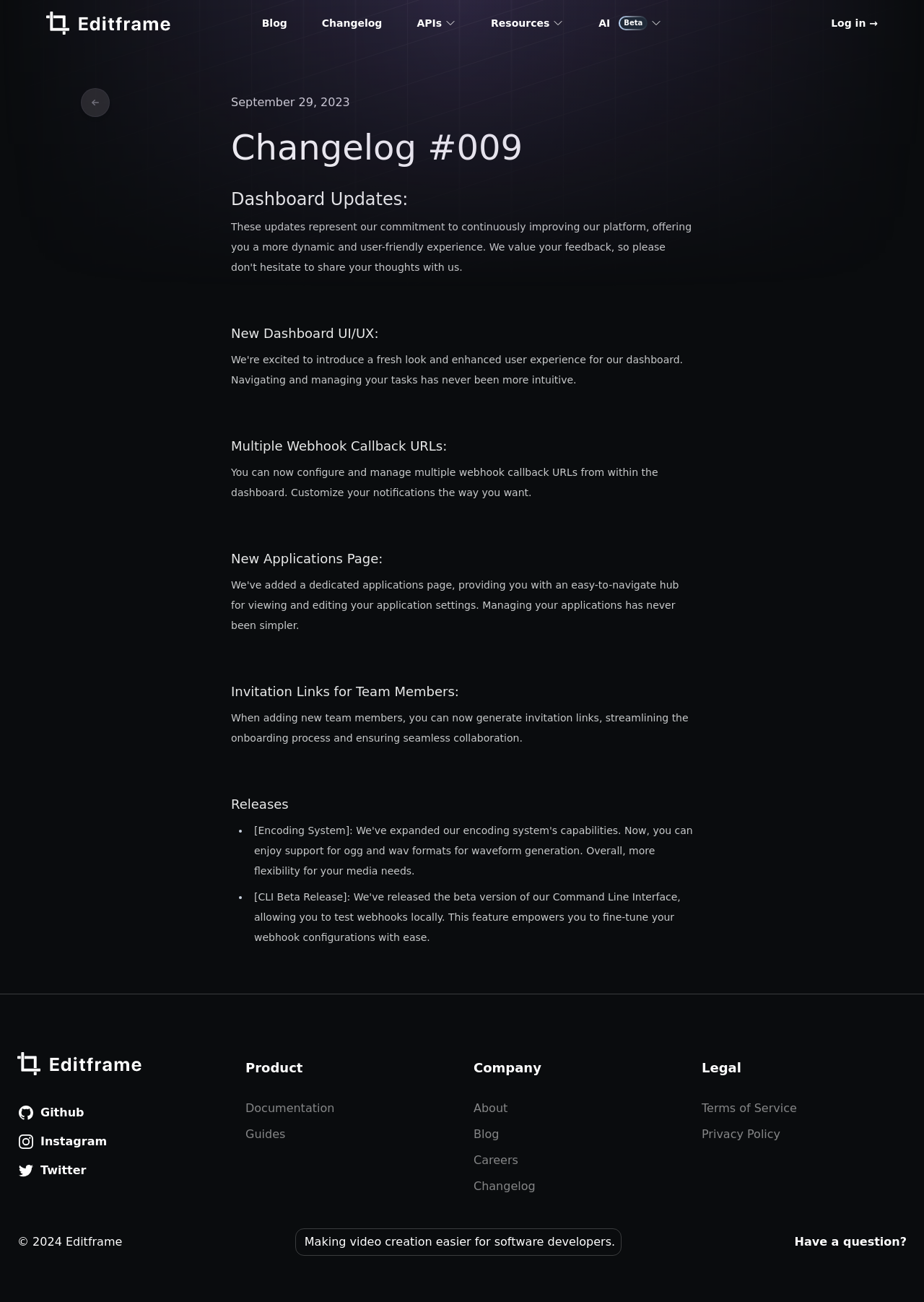Give a detailed overview of the webpage's appearance and contents.

This webpage is about a changelog, specifically Changelog #009, for a product called Editframe. At the top left, there is a landscape picture, and next to it, there are links to "Blog" and "Changelog". On the top right, there are buttons for "APIs", "Resources", and "AI Beta", as well as a "Log in" link.

Below the top navigation, there is a heading "Changelog #009" with a timestamp "September 29, 2023". The main content of the page is divided into sections, including "Dashboard Updates", "New Dashboard UI/UX", "Multiple Webhook Callback URLs", "New Applications Page", "Invitation Links for Team Members", and "Releases". Each section has a heading and some descriptive text.

At the bottom of the page, there are three columns of links. The left column has links to "Landscape picture", "Github", "Instagram", and "Twitter". The middle column has a heading "Product" and links to "Documentation" and "Guides". The right column has headings "Company" and "Legal", with links to "About", "Blog", "Careers", "Changelog", "Terms of Service", and "Privacy Policy". 

Finally, at the very bottom of the page, there is a copyright notice "© 2024 Editframe" and a tagline "Making video creation easier for software developers." There is also a link "Have a question?" on the bottom right.